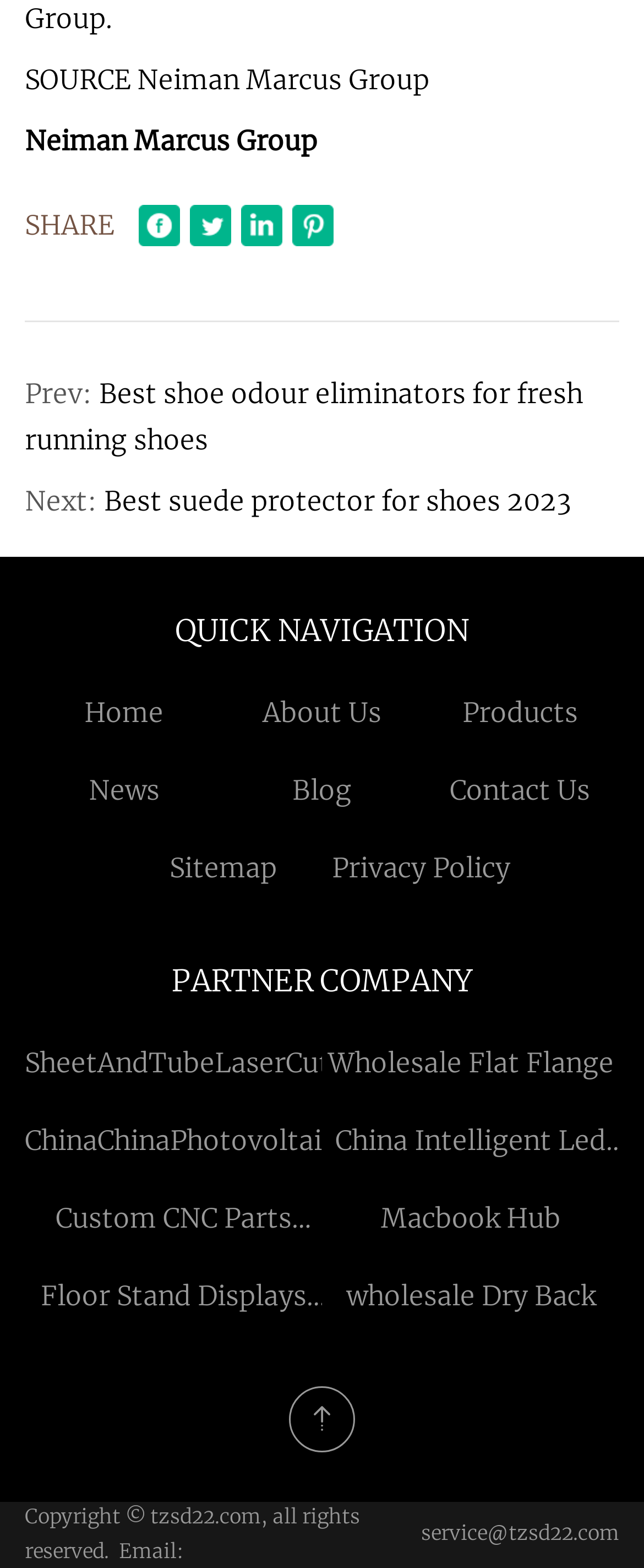How many partner companies are listed?
Provide a concise answer using a single word or phrase based on the image.

6